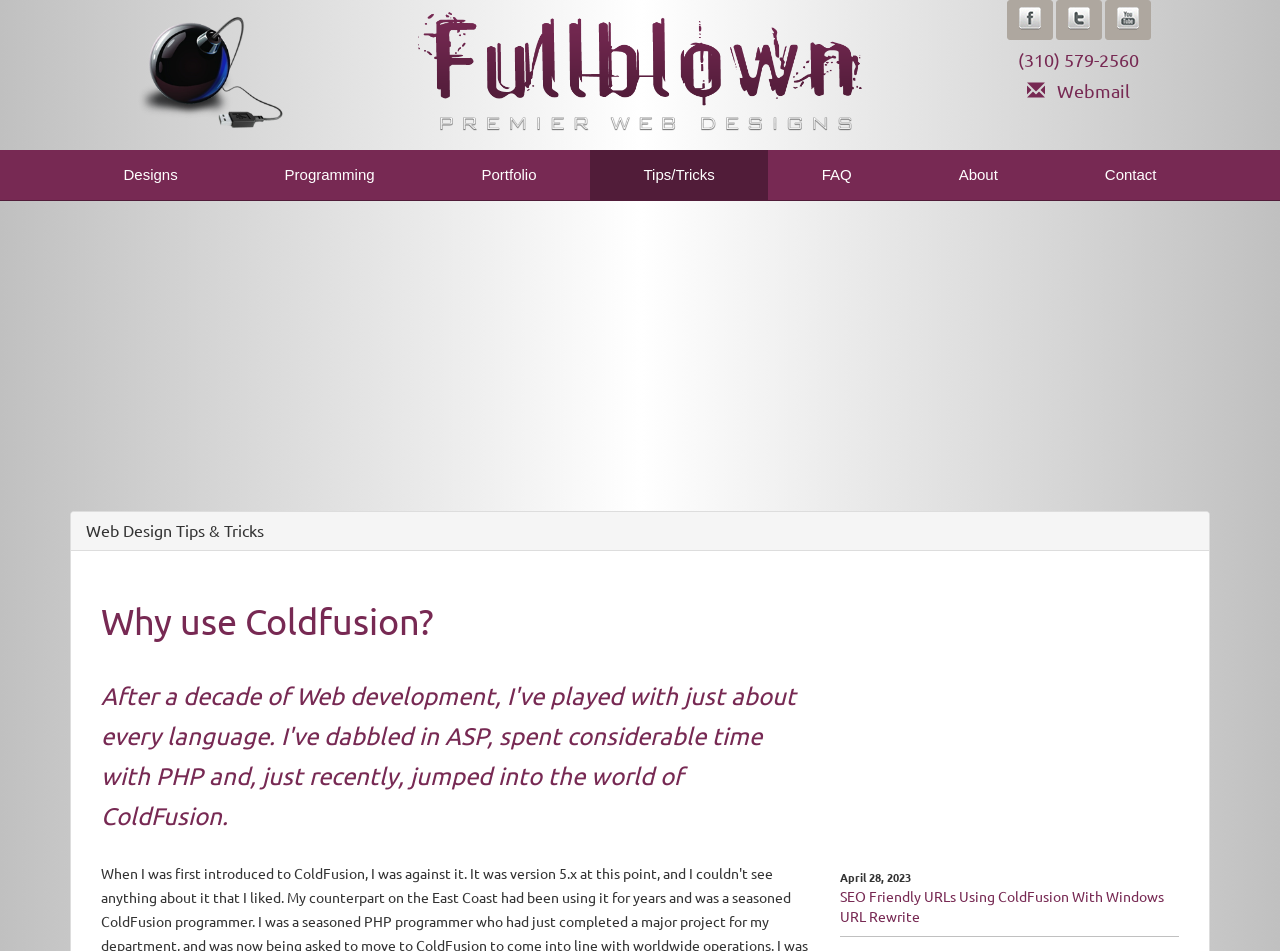Using the webpage screenshot and the element description June 11, 2024, determine the bounding box coordinates. Specify the coordinates in the format (top-left x, top-left y, bottom-right x, bottom-right y) with values ranging from 0 to 1.

None